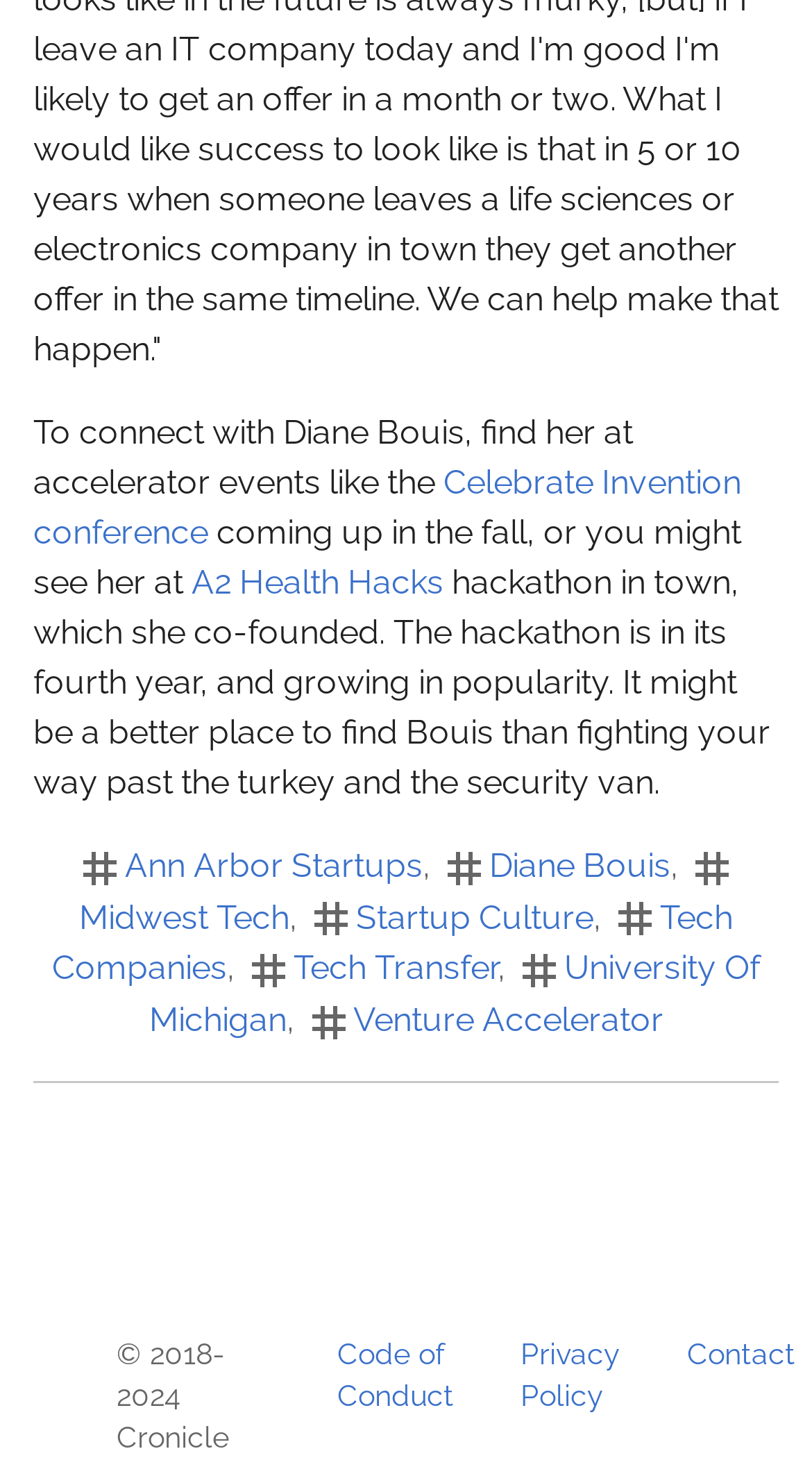Locate the bounding box coordinates of the segment that needs to be clicked to meet this instruction: "learn more about A2 Health Hacks".

[0.236, 0.385, 0.546, 0.412]